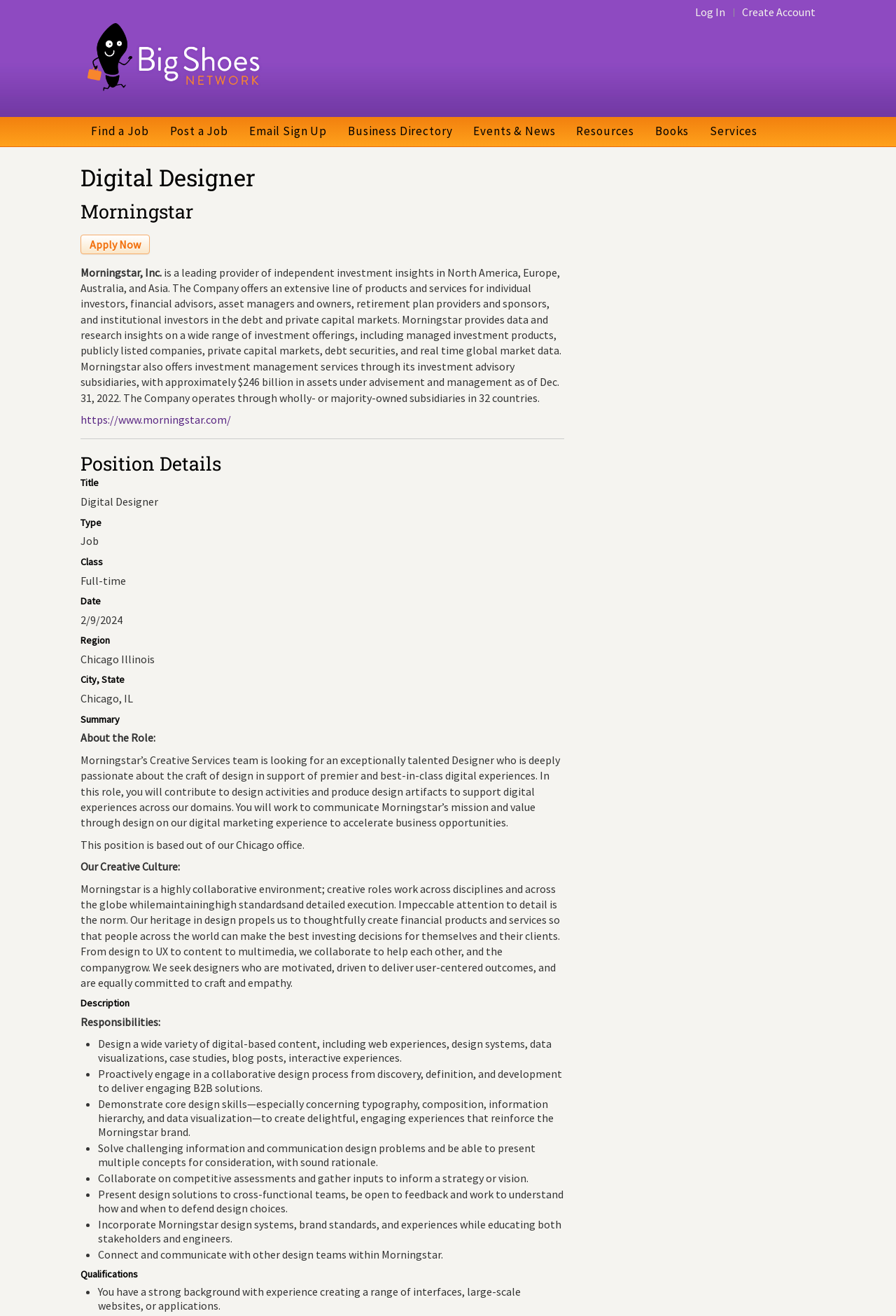What is the company name mentioned in the webpage?
Using the information from the image, provide a comprehensive answer to the question.

I found the company name 'Morningstar' mentioned in the webpage by looking at the heading elements, specifically the one with the text 'Morningstar' which is a child of the 'Digital Designer' heading.